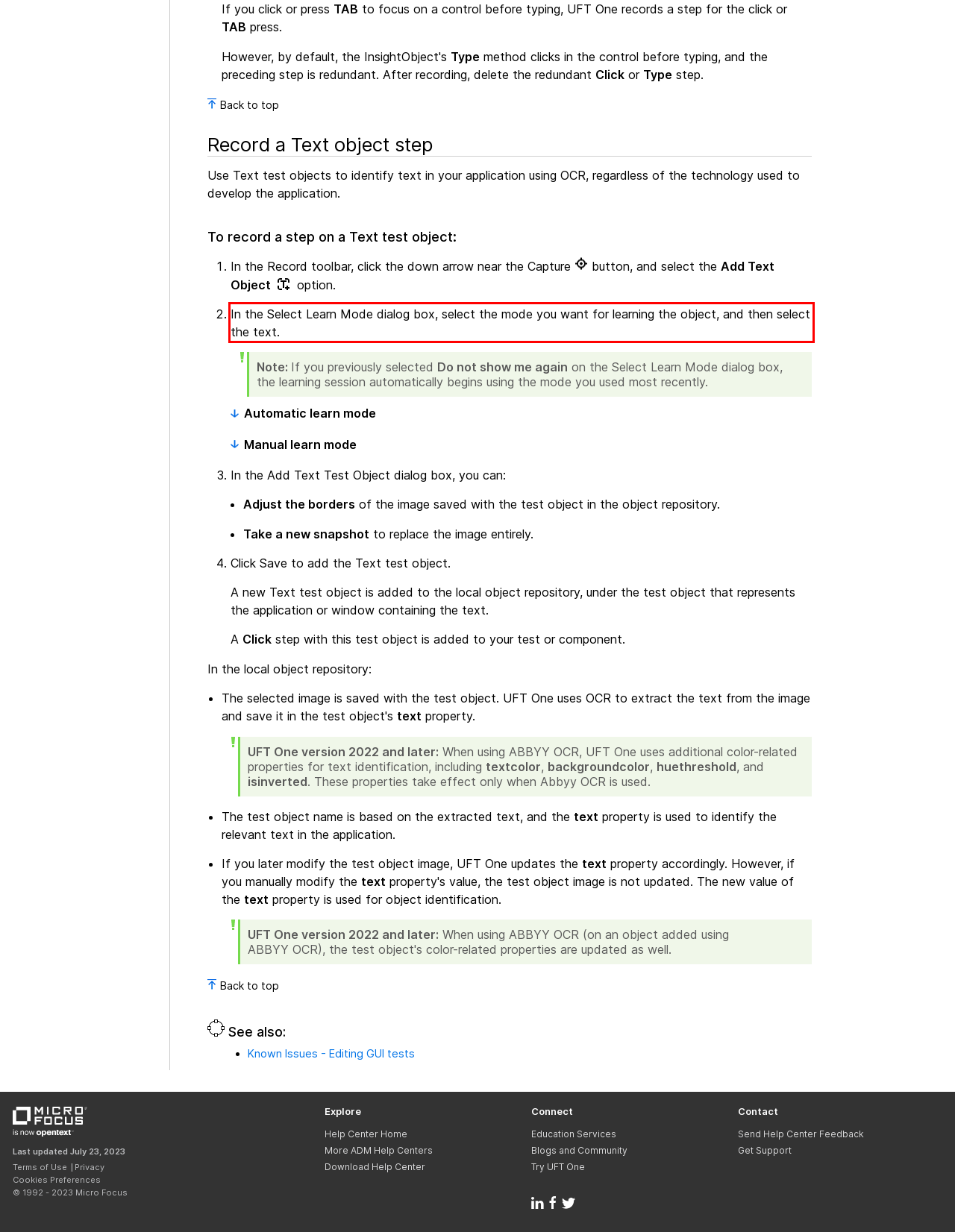You have a screenshot of a webpage where a UI element is enclosed in a red rectangle. Perform OCR to capture the text inside this red rectangle.

In the Select Learn Mode dialog box, select the mode you want for learning the object, and then select the text.